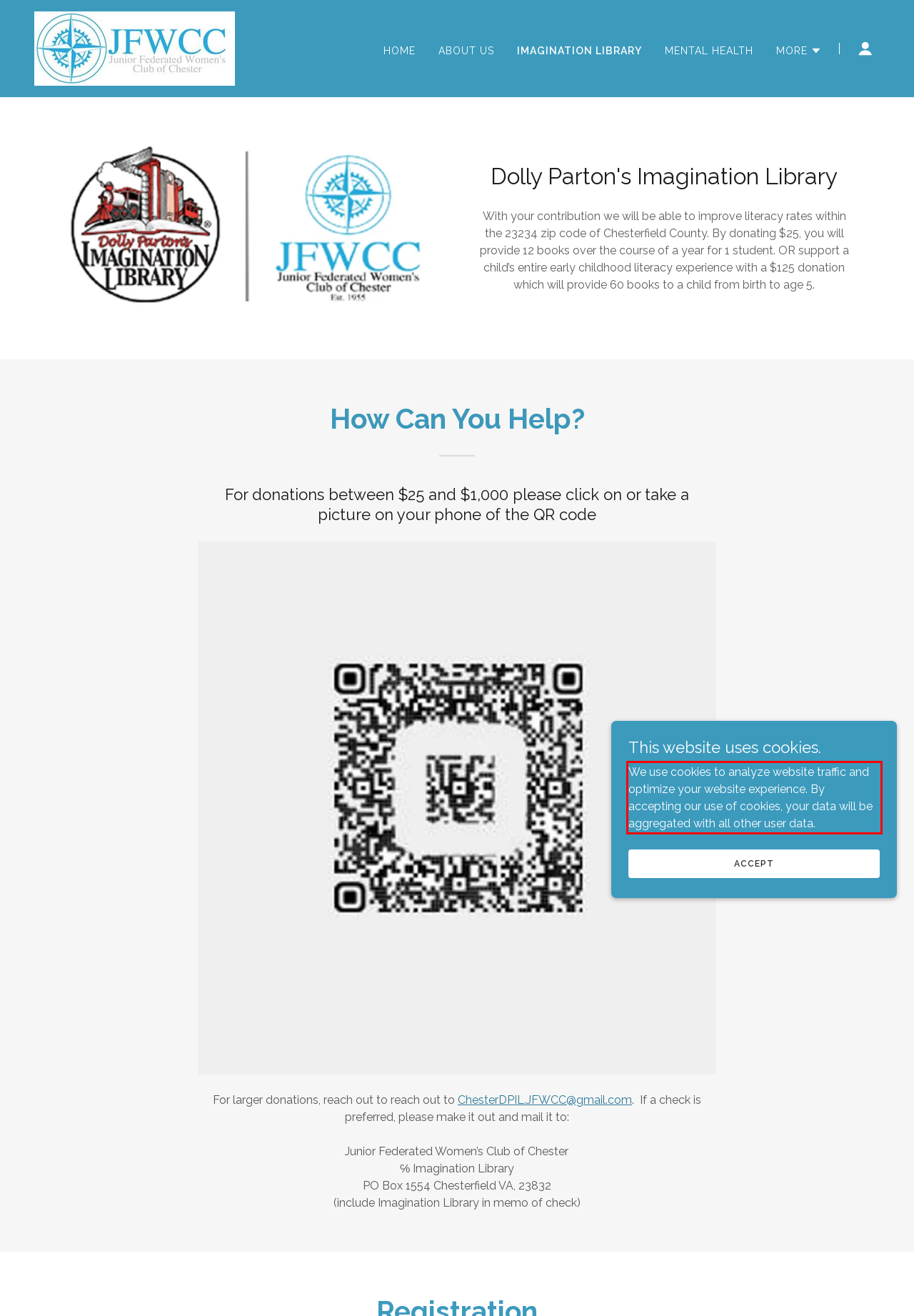You have a screenshot of a webpage with a UI element highlighted by a red bounding box. Use OCR to obtain the text within this highlighted area.

We use cookies to analyze website traffic and optimize your website experience. By accepting our use of cookies, your data will be aggregated with all other user data.